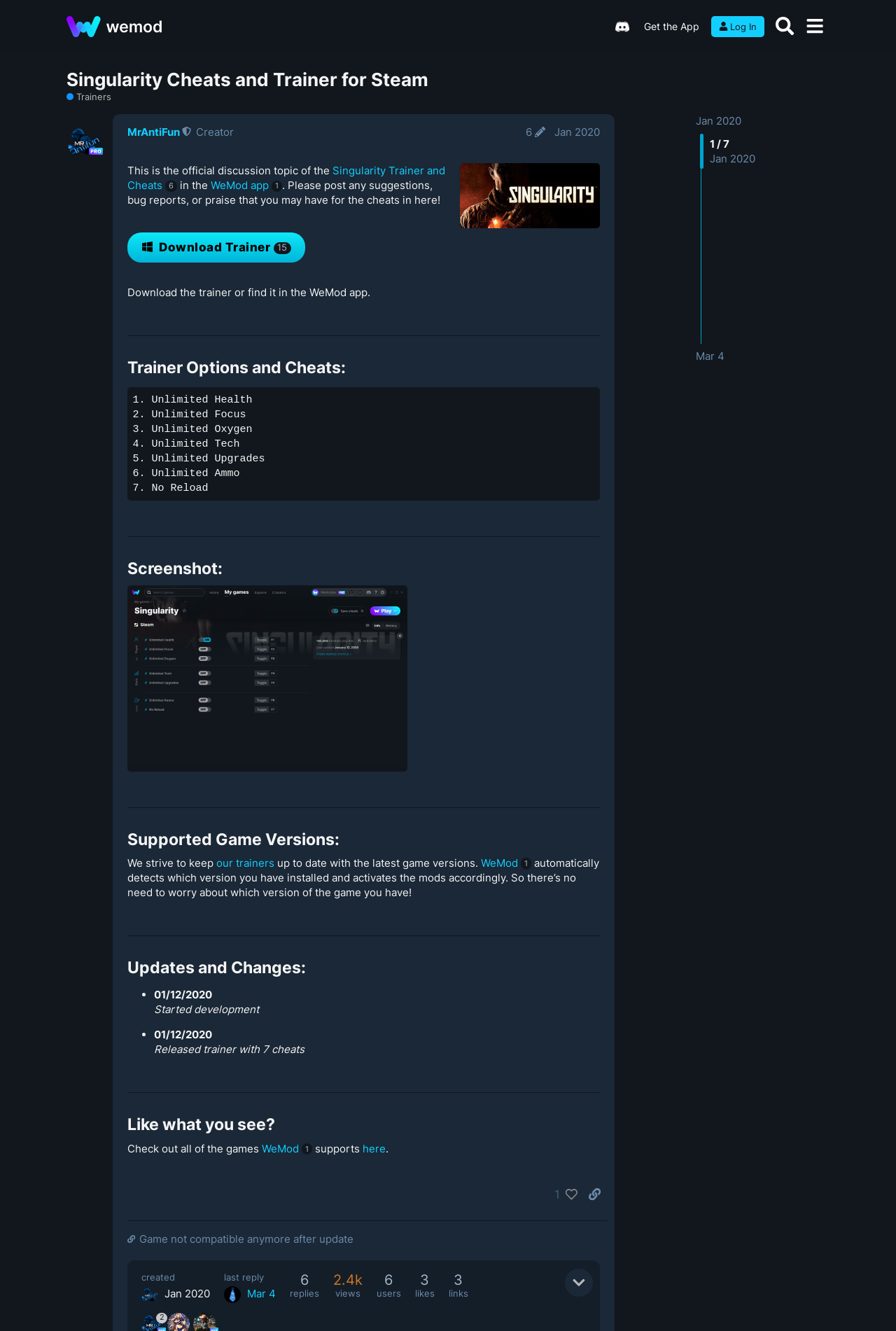What is the name of the trainer and cheats discussed in this topic?
Refer to the screenshot and respond with a concise word or phrase.

Singularity Trainer and Cheats